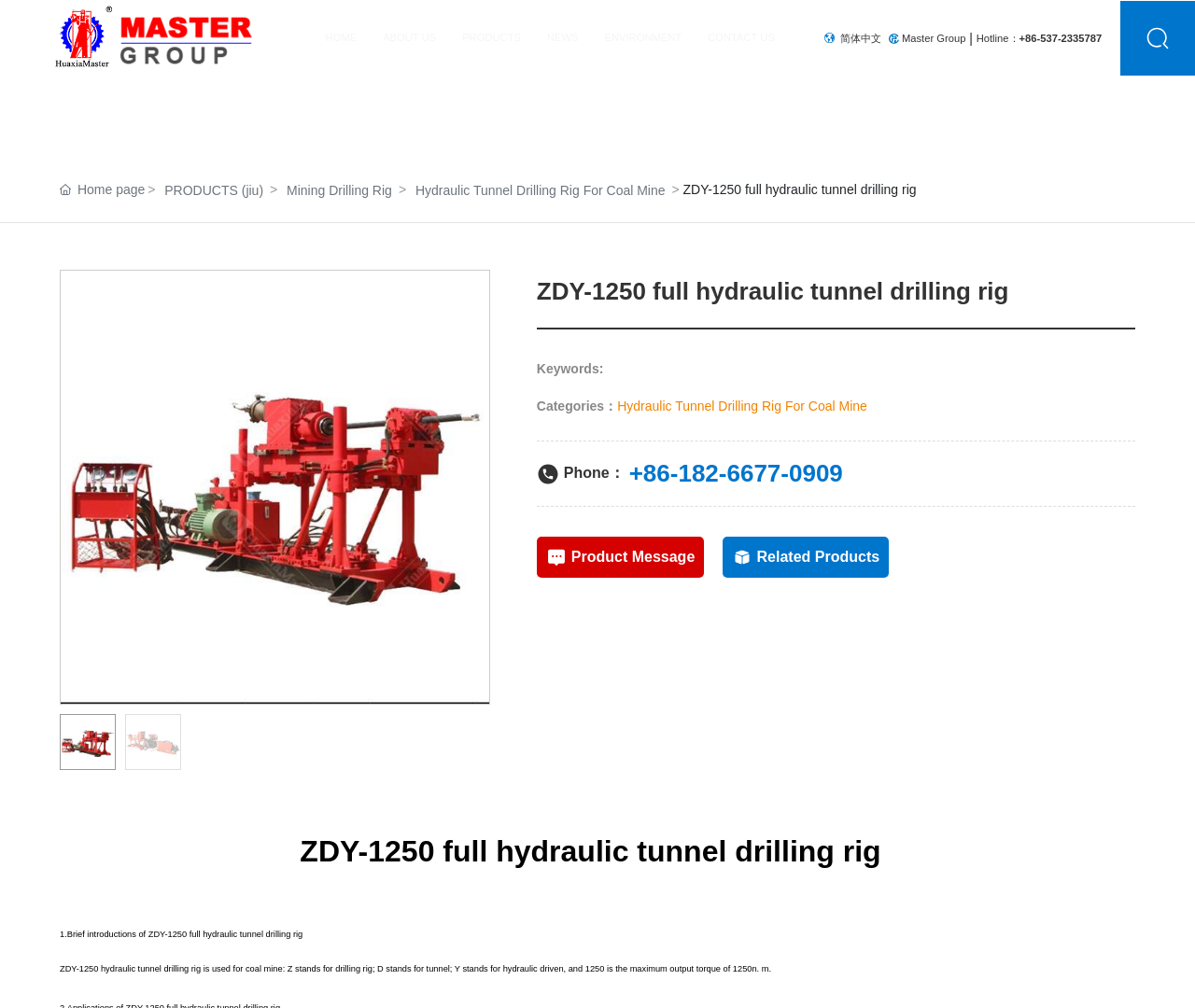Locate the bounding box coordinates of the segment that needs to be clicked to meet this instruction: "Contact us through hotline".

[0.814, 0.001, 0.925, 0.075]